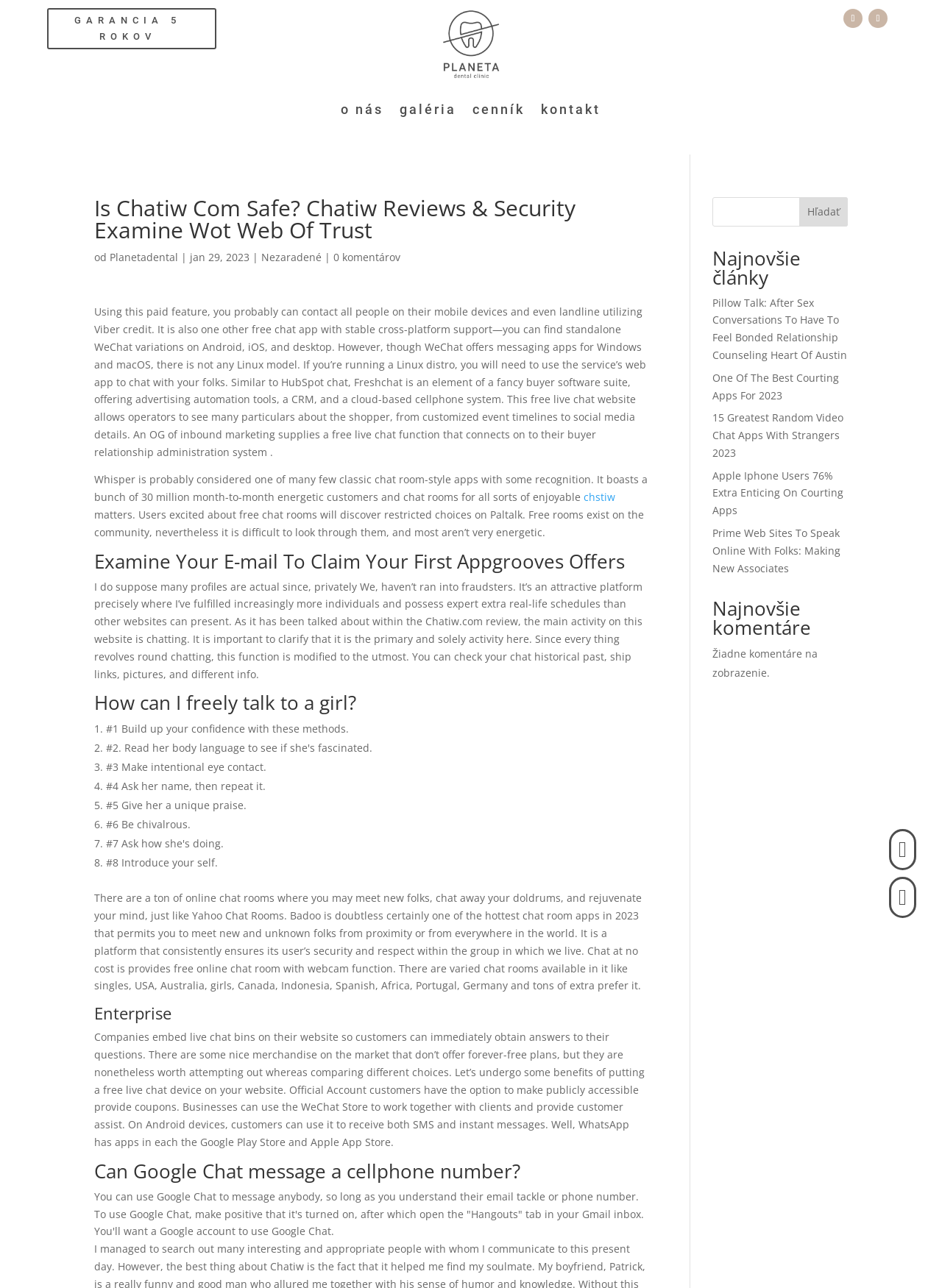Provide a short answer to the following question with just one word or phrase: What is the name of the chat room app that allows users to meet new people from proximity or from all over the world?

Badoo